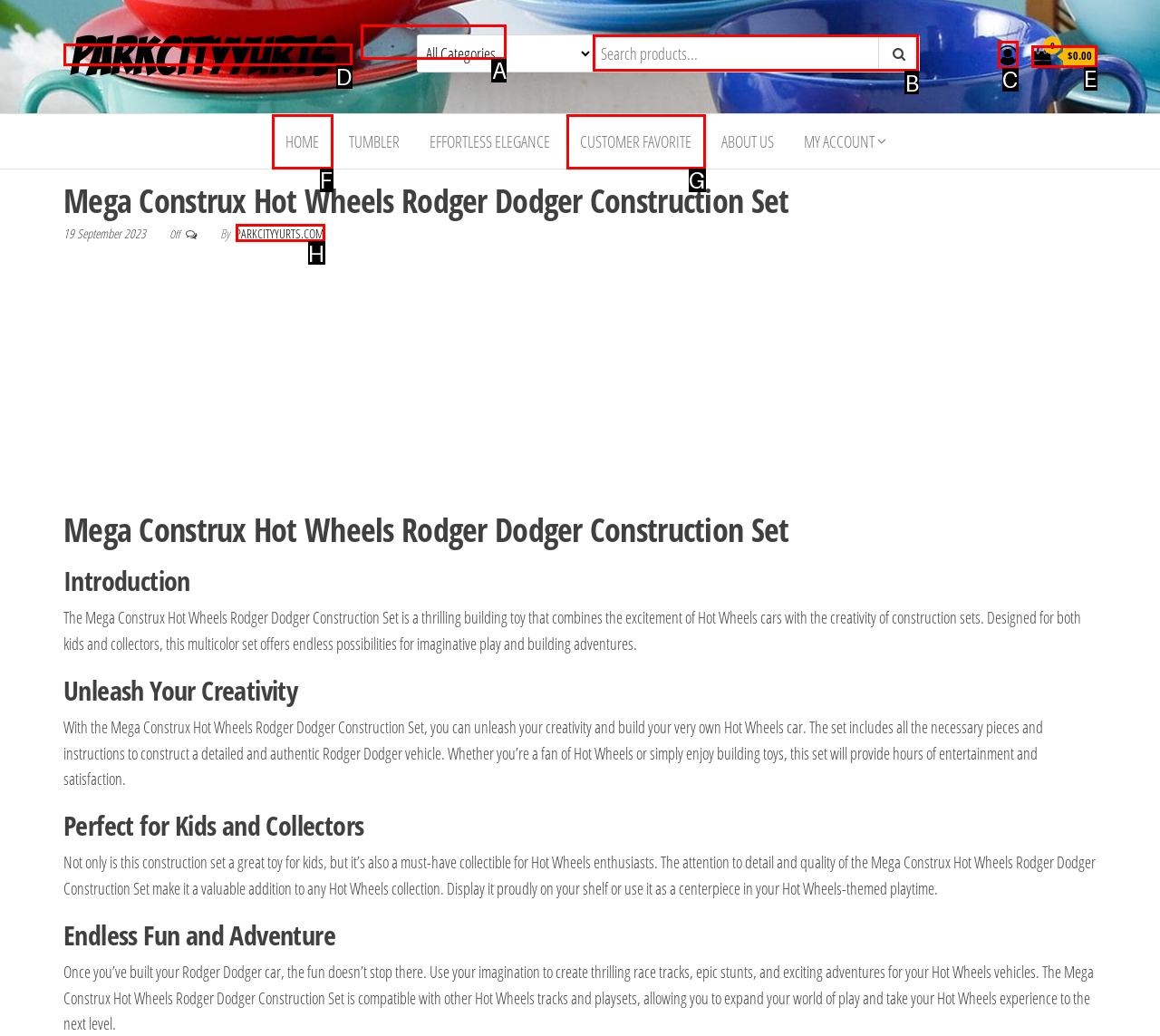Choose the option that matches the following description: PARKCITYYURTS
Answer with the letter of the correct option.

A